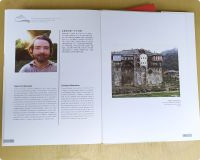Reply to the question with a single word or phrase:
What award did Christos Baloukos receive in 2019?

Work of Excellence